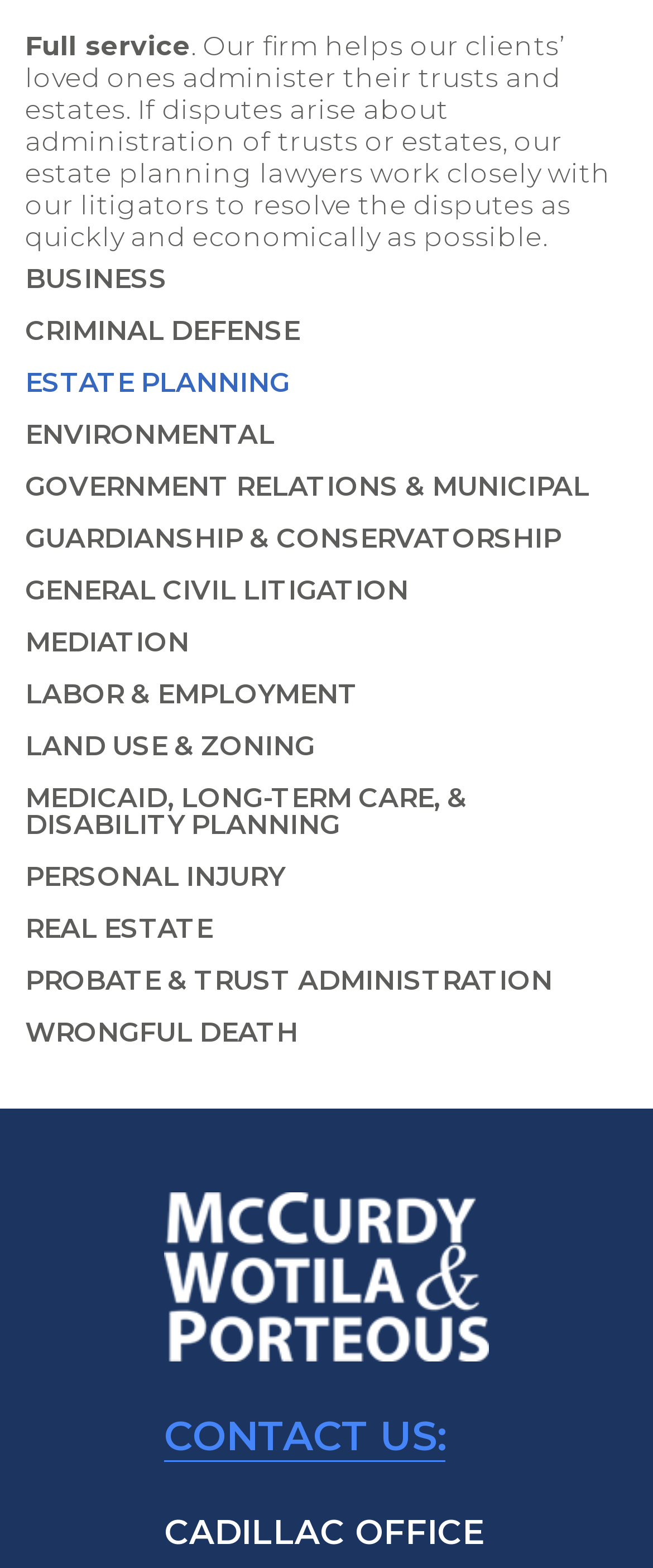What is the main service offered by this firm?
Please provide a comprehensive answer based on the information in the image.

The main service offered by this firm is 'Full service' as indicated by the StaticText element at the top of the webpage with bounding box coordinates [0.038, 0.019, 0.292, 0.04].